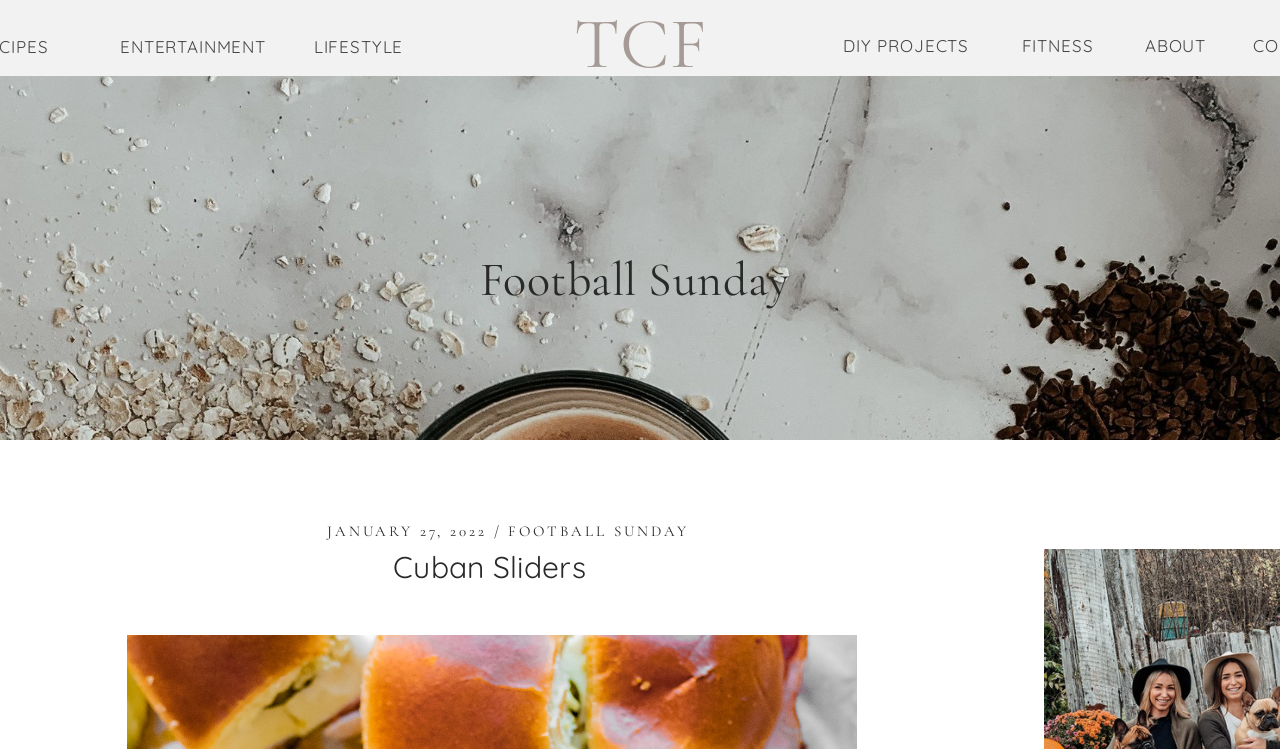What type of content is categorized under 'ENTERTAINMENT'?
Please answer the question as detailed as possible based on the image.

The webpage has a link 'ENTERTAINMENT' which suggests that it categorizes some type of content under this heading. However, the exact type of content is not specified on this webpage.